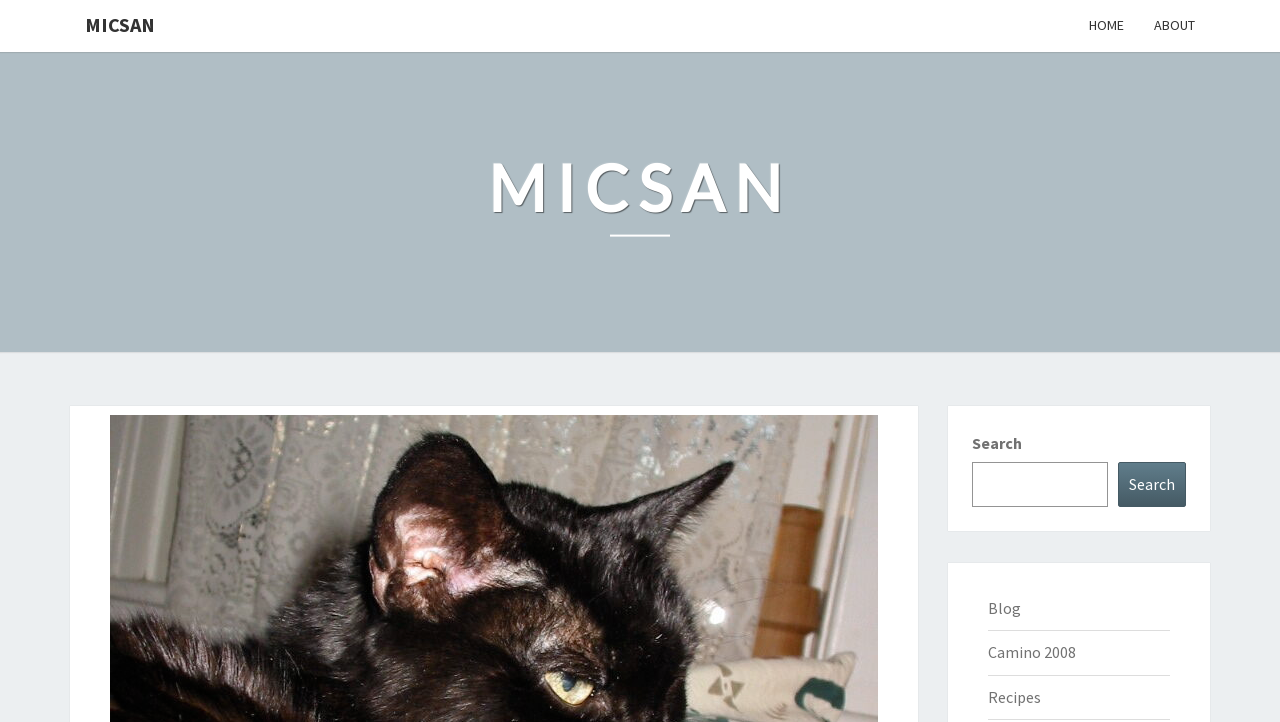Can you find the bounding box coordinates for the element that needs to be clicked to execute this instruction: "search for something"? The coordinates should be given as four float numbers between 0 and 1, i.e., [left, top, right, bottom].

[0.759, 0.64, 0.866, 0.702]